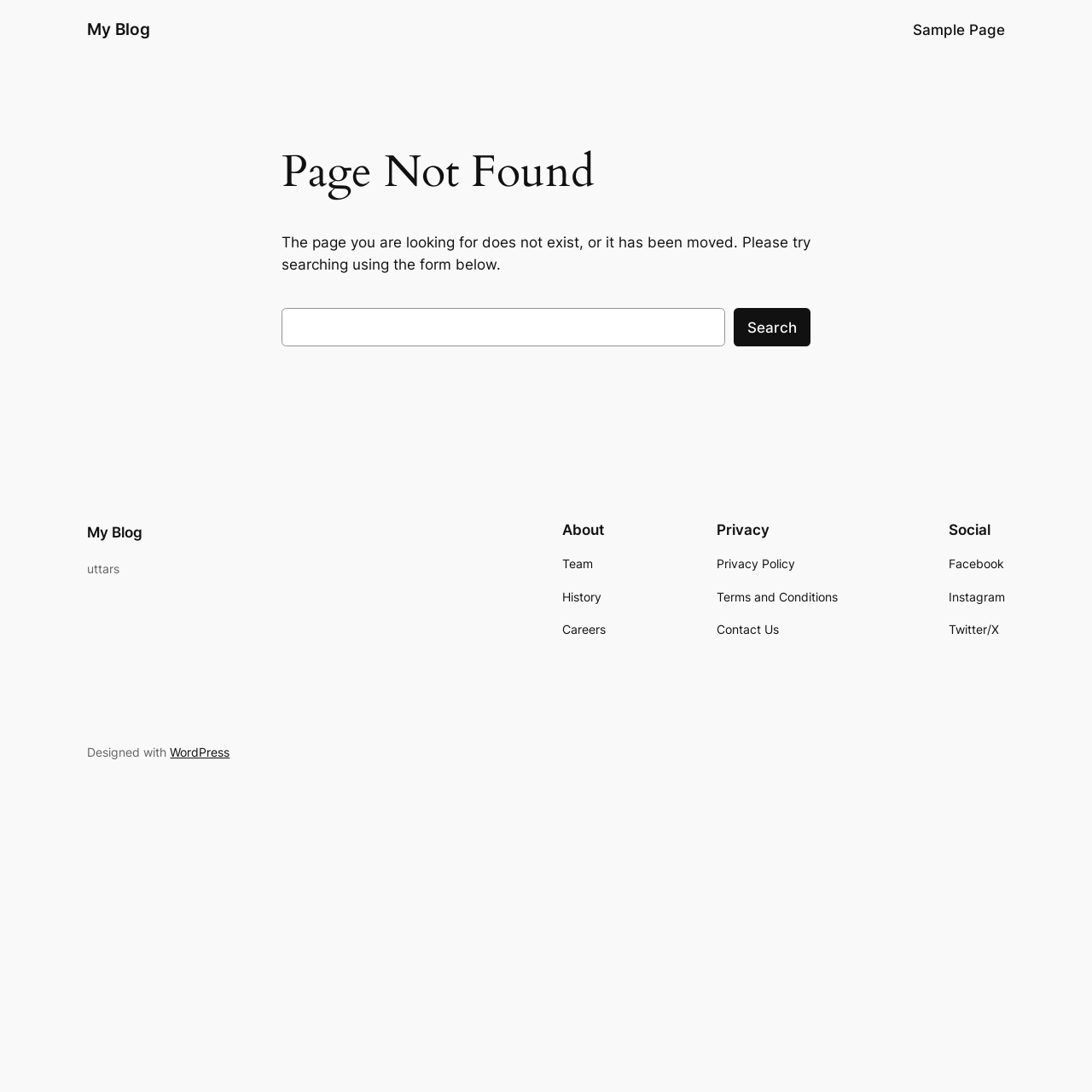What is the current page status?
Please provide a comprehensive answer based on the information in the image.

The webpage indicates that the page you are looking for does not exist, or it has been moved, as stated in the StaticText element with the text 'The page you are looking for does not exist, or it has been moved. Please try searching using the form below.'